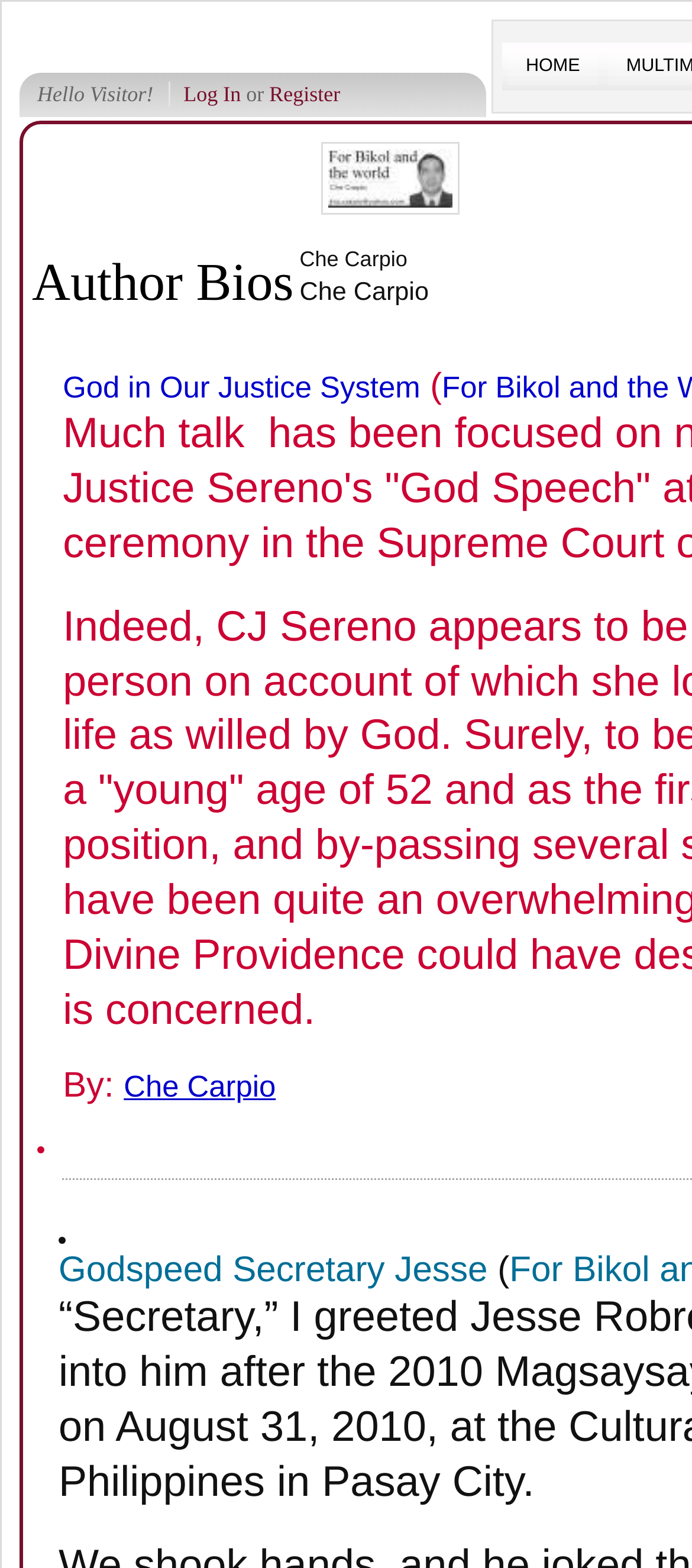How many list markers are there?
Carefully analyze the image and provide a thorough answer to the question.

I scanned the webpage and found two list markers, which are '•' and '•', indicating that there are two list items.